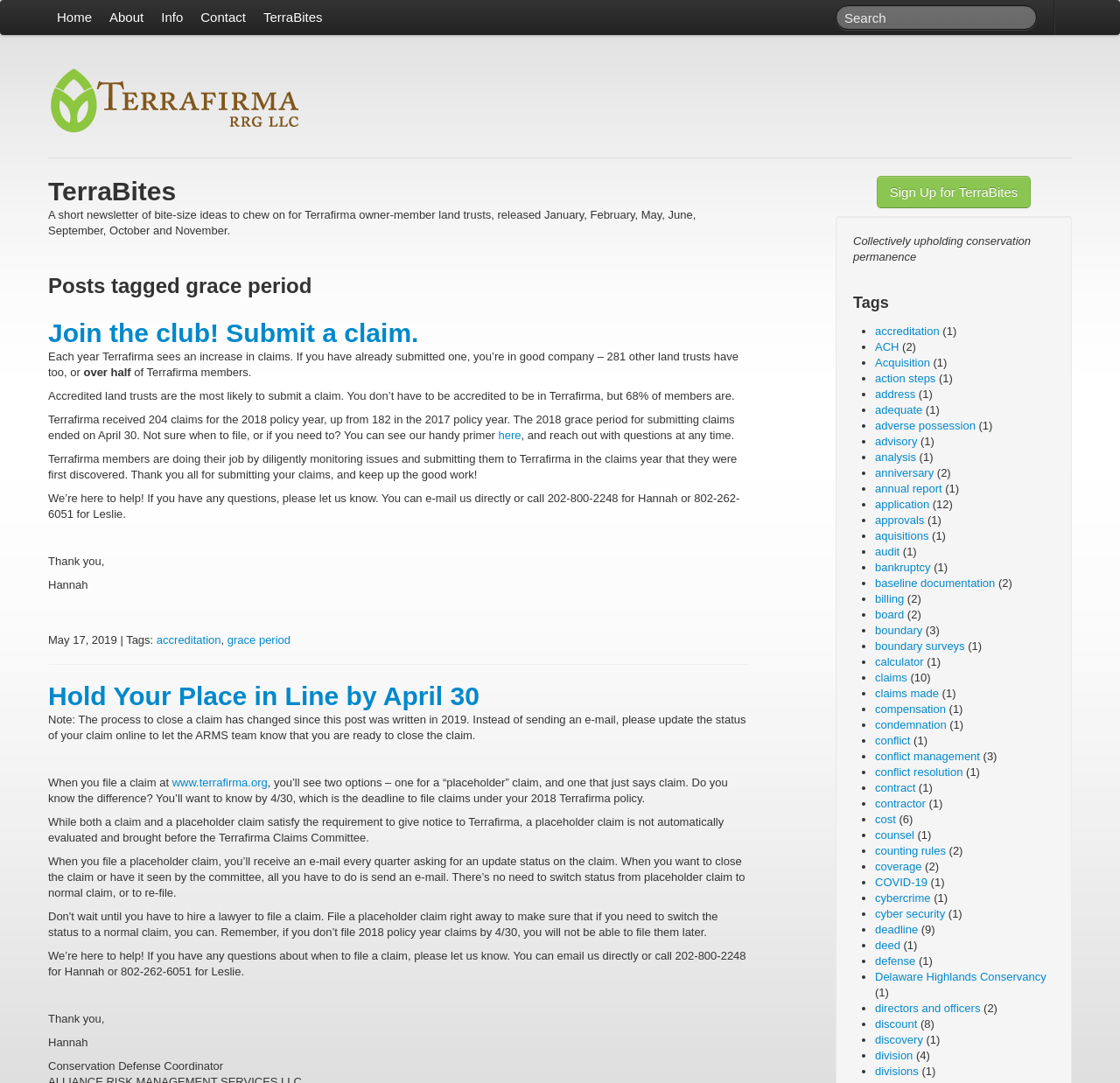What is the contact number for Hannah?
Answer the question with as much detail as possible.

The webpage provides contact information, including a phone number for Hannah, which is 202-800-2248.